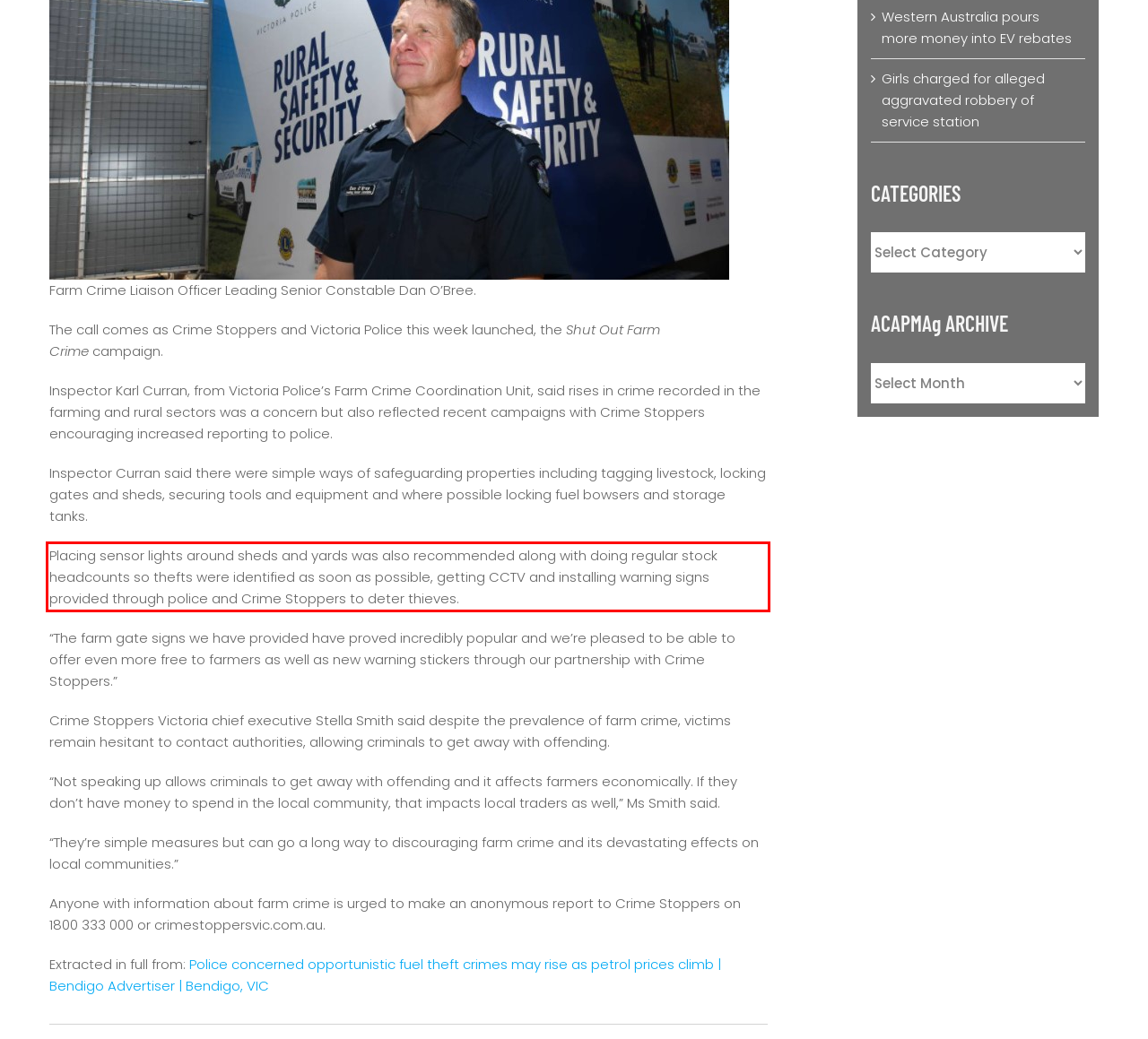You are given a screenshot with a red rectangle. Identify and extract the text within this red bounding box using OCR.

Placing sensor lights around sheds and yards was also recommended along with doing regular stock headcounts so thefts were identified as soon as possible, getting CCTV and installing warning signs provided through police and Crime Stoppers to deter thieves.